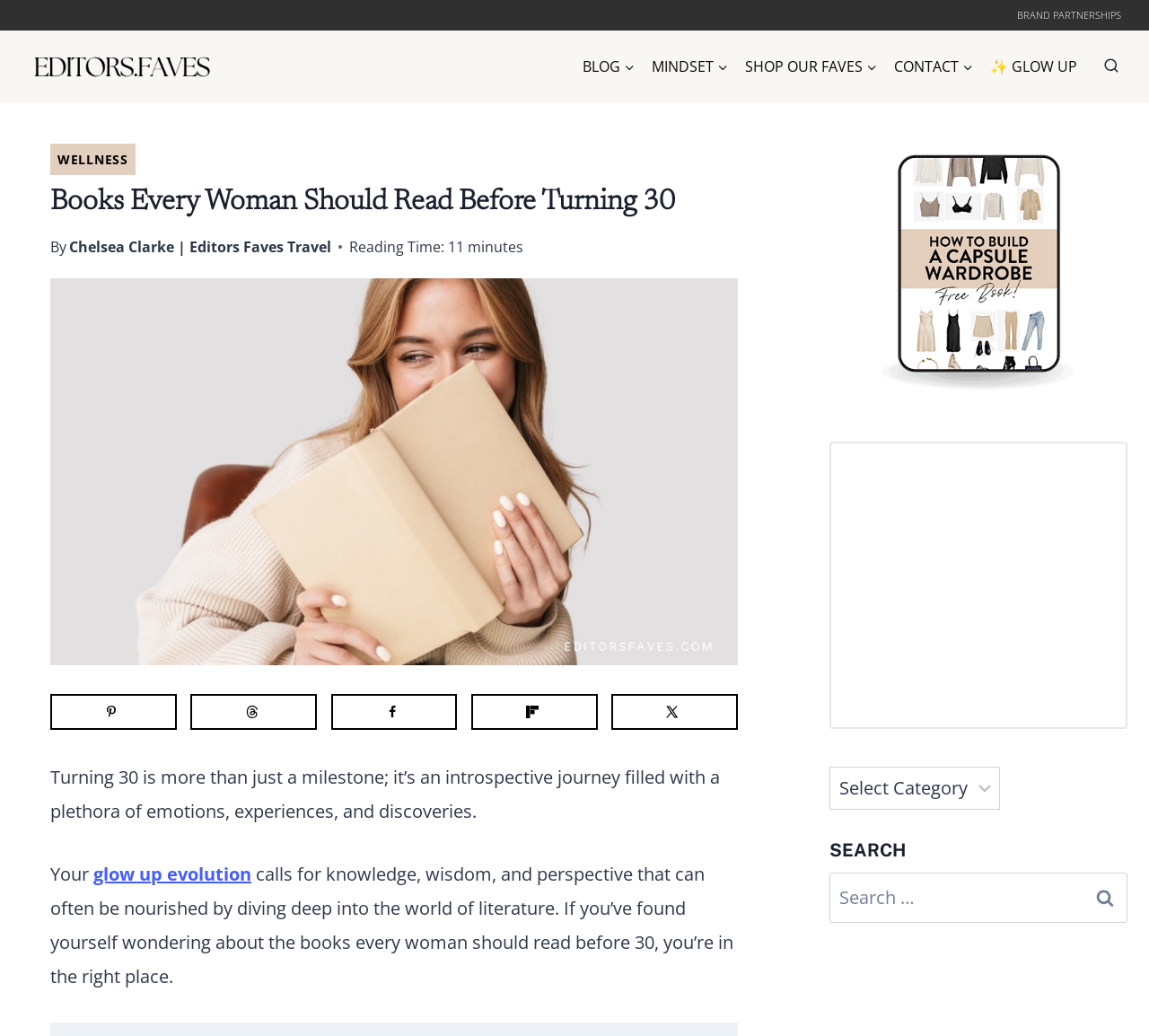What is the purpose of the button 'Save to Pinterest'?
Answer the question using a single word or phrase, according to the image.

To save the article to Pinterest